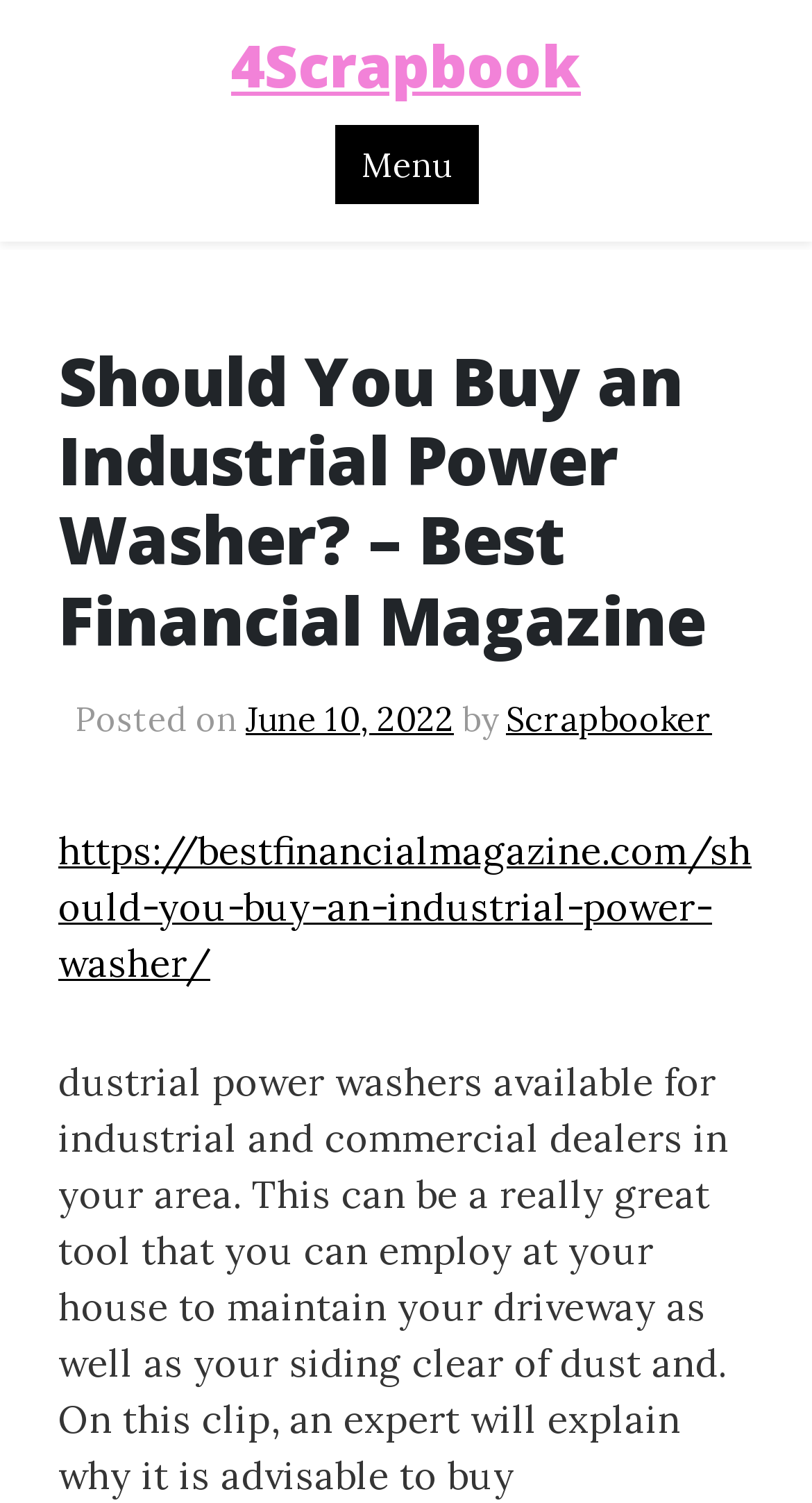Who is the author of the post?
Look at the image and answer the question using a single word or phrase.

Scrapbooker